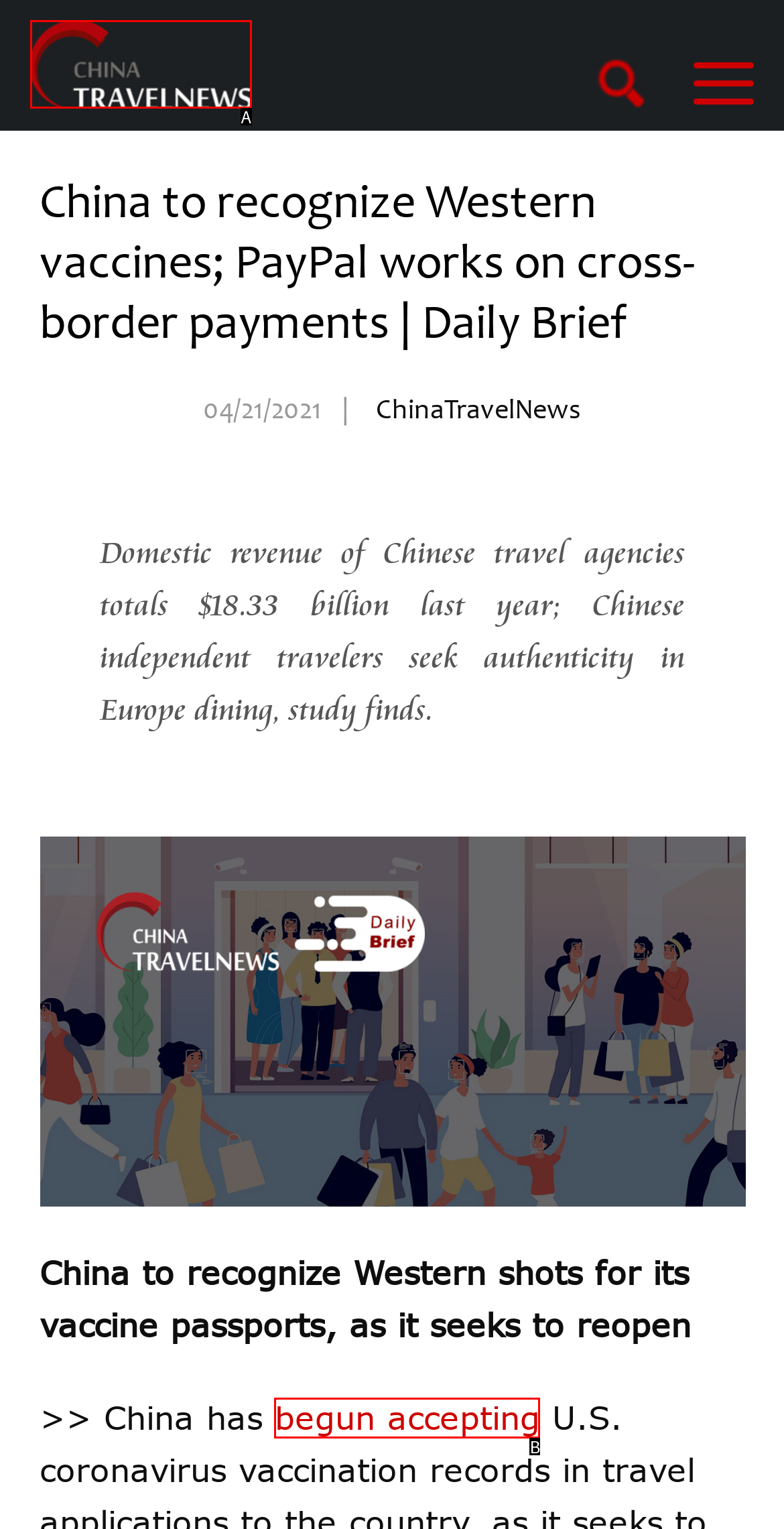Choose the option that best matches the element: begun accepting
Respond with the letter of the correct option.

B